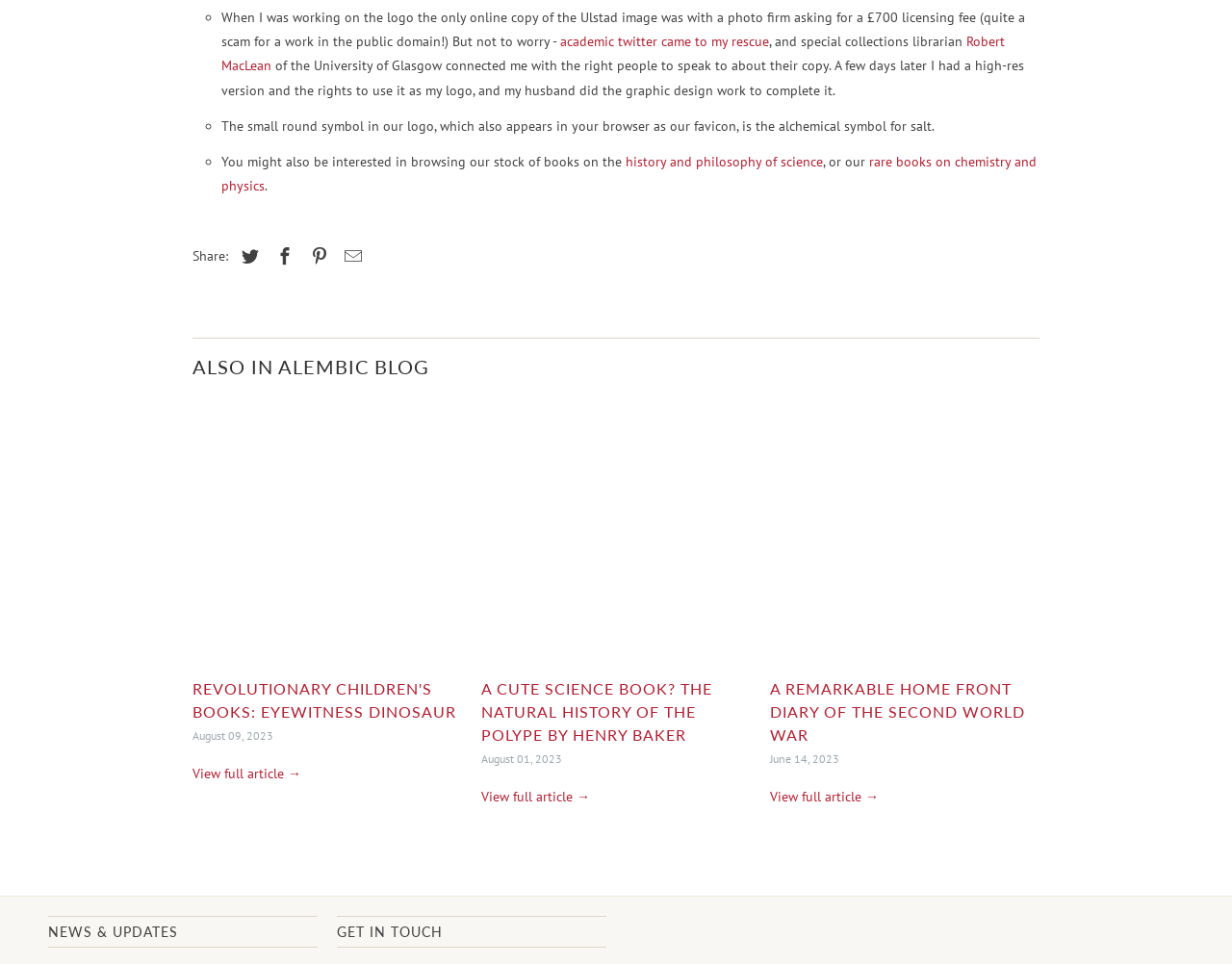Determine the bounding box coordinates for the area that needs to be clicked to fulfill this task: "Click the 'Robert MacLean' link". The coordinates must be given as four float numbers between 0 and 1, i.e., [left, top, right, bottom].

[0.18, 0.034, 0.816, 0.077]